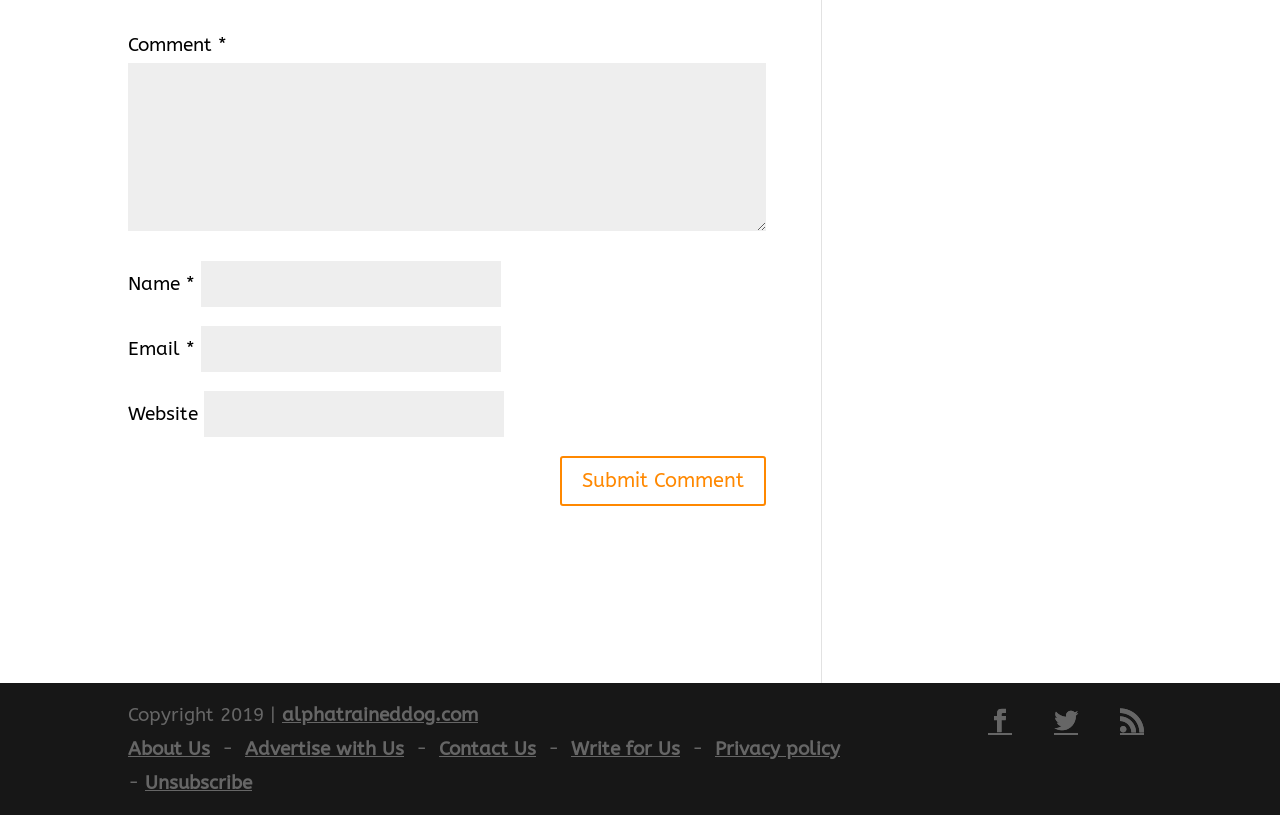What is the purpose of the textboxes?
Observe the image and answer the question with a one-word or short phrase response.

To input comment information